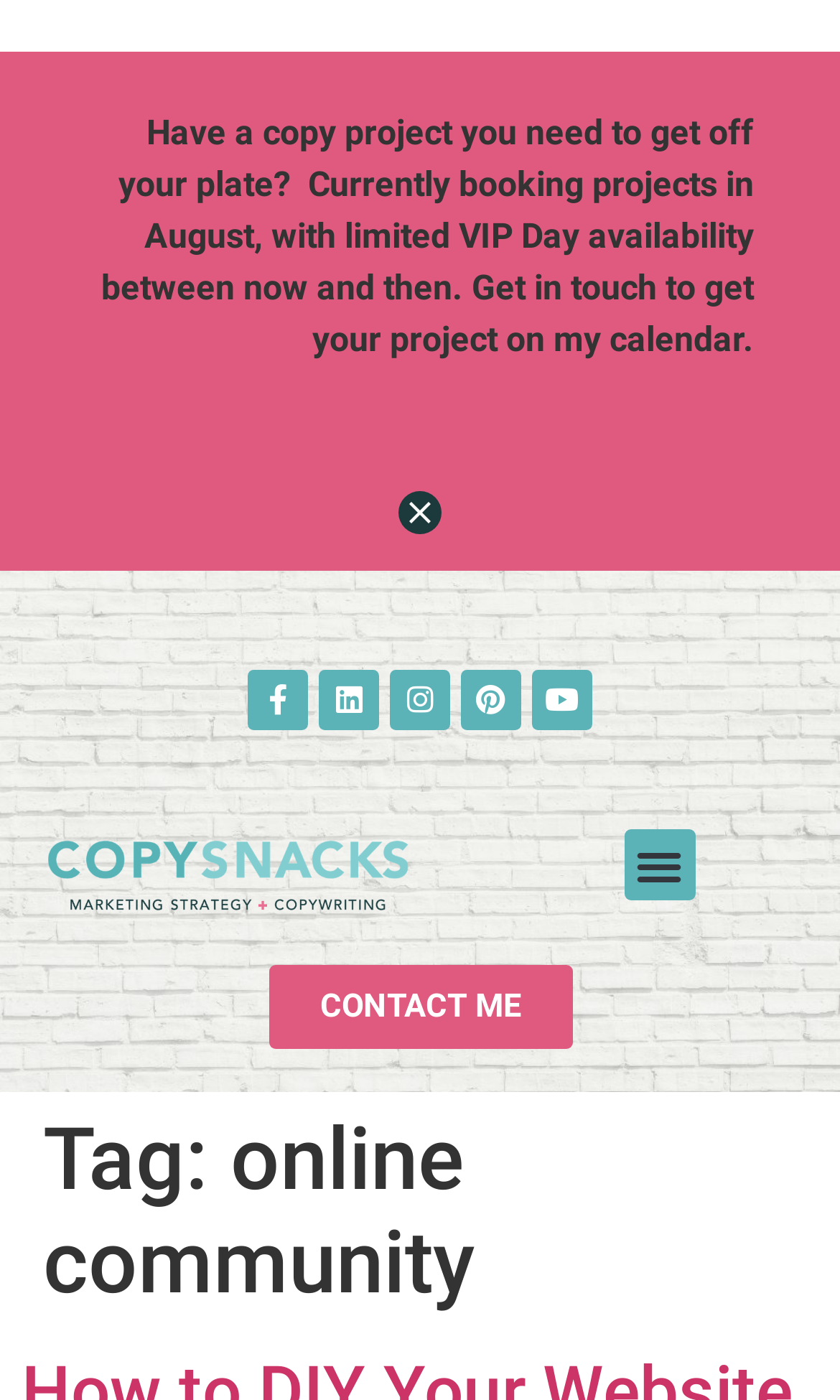Give a concise answer using one word or a phrase to the following question:
What is the purpose of the 'Menu Toggle' button?

To toggle the menu